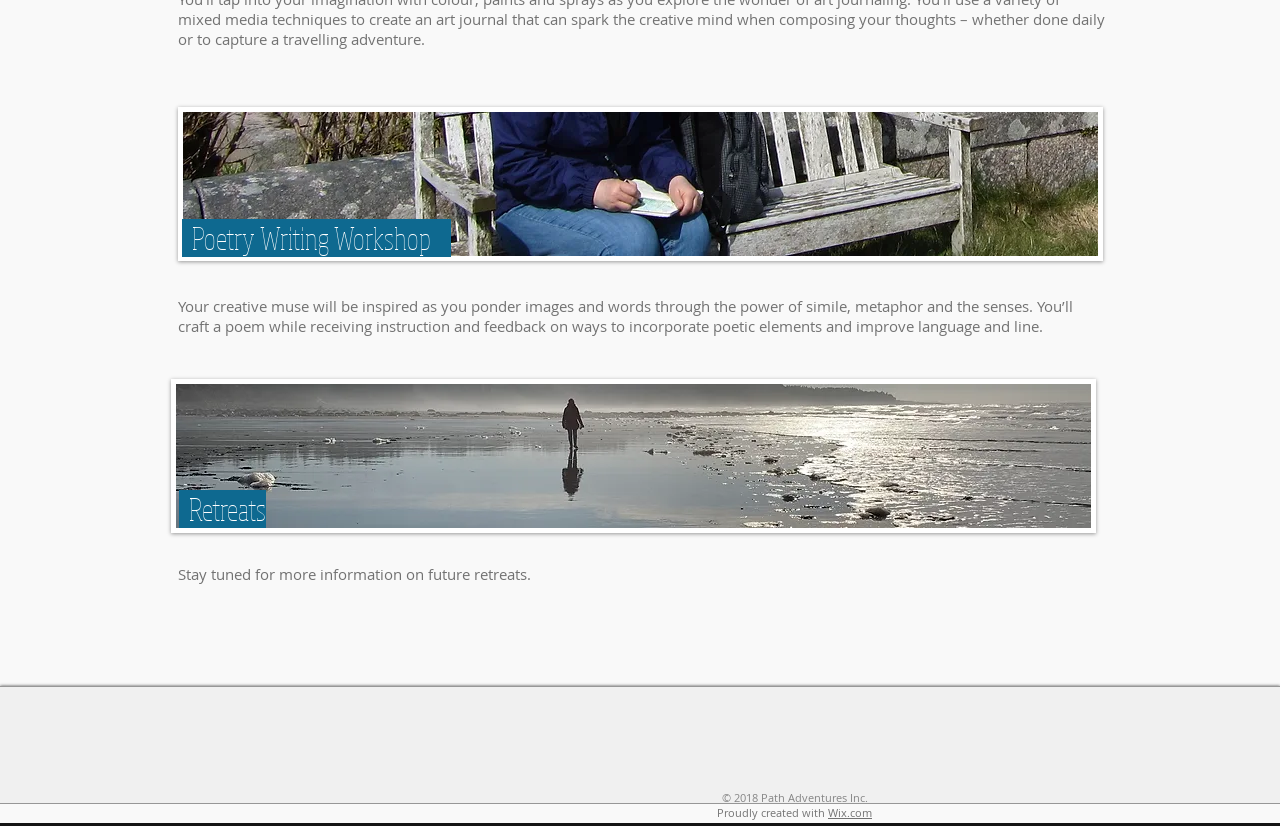Please answer the following question using a single word or phrase: 
What is the topic of the workshop?

Poetry Writing